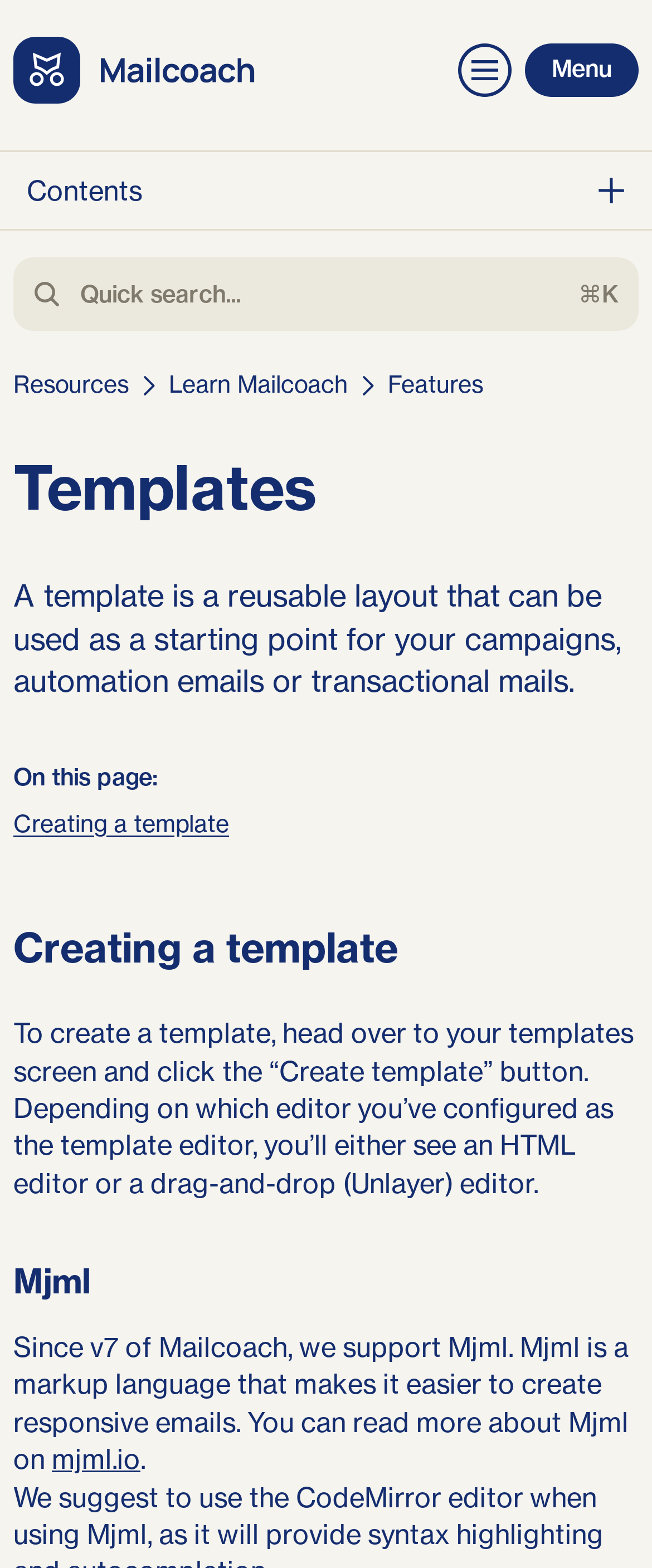Consider the image and give a detailed and elaborate answer to the question: 
What is the shortcut for quick search?

The shortcut for quick search is ⌘K, which is mentioned in the static text element with the description '⌘K'.